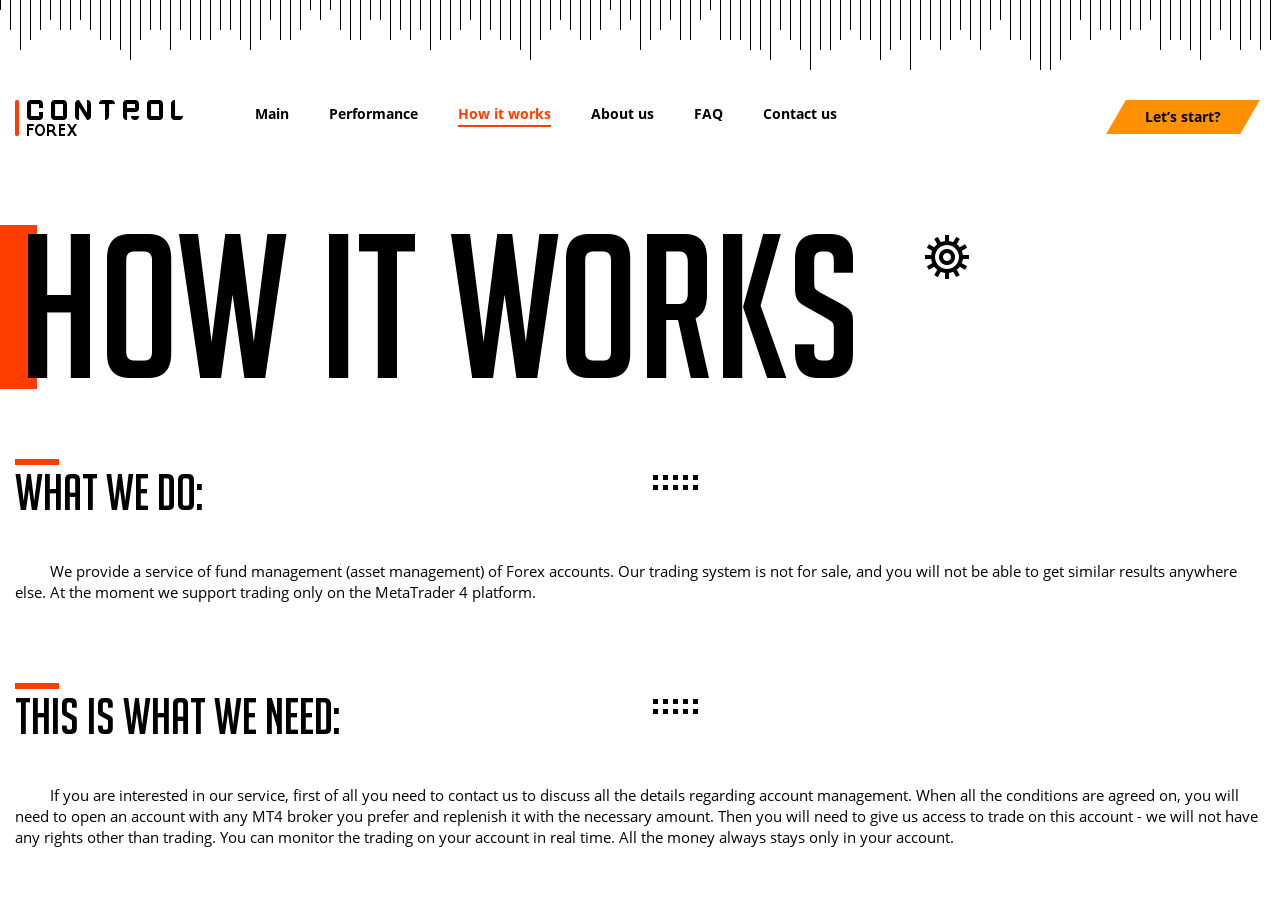What service does ControlForex provide?
Please respond to the question with a detailed and well-explained answer.

Based on the webpage, ControlForex provides a service of fund management (asset management) of Forex accounts, as stated in the StaticText element with the description 'We provide a service of fund management (asset management) of Forex accounts...'.